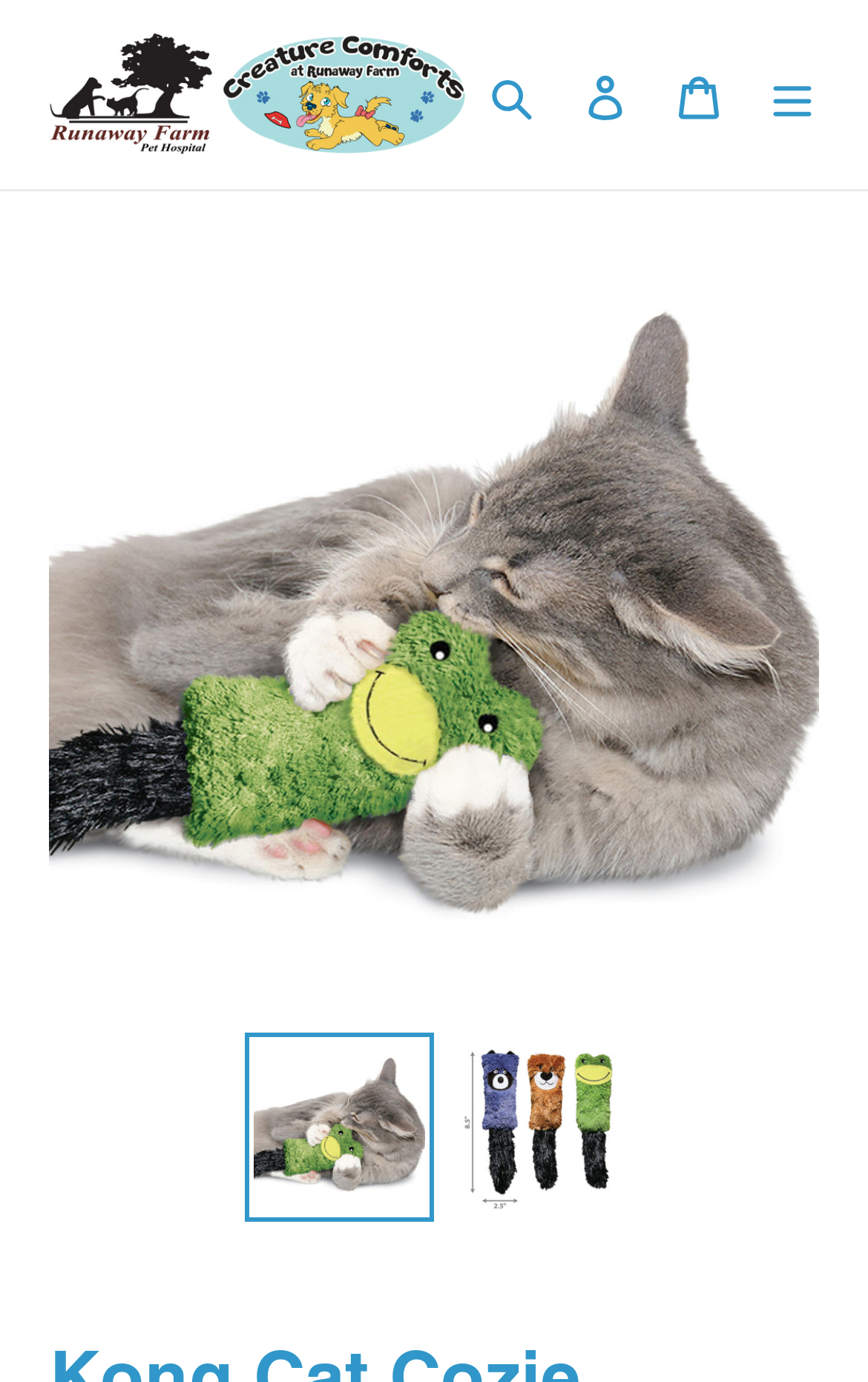Determine the bounding box for the described UI element: "parent_node: Search aria-label="Menu"".

[0.859, 0.035, 0.967, 0.103]